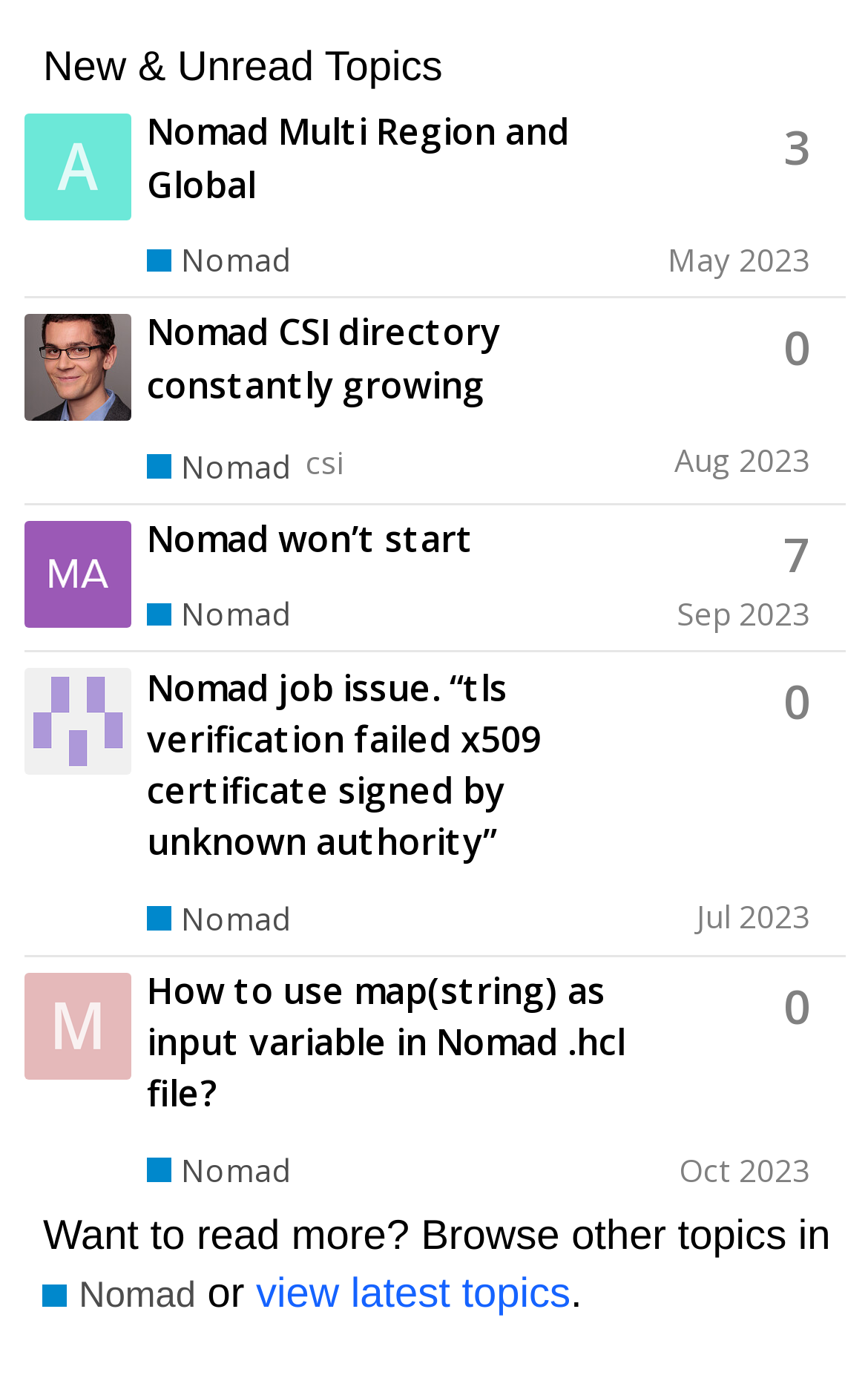Locate the bounding box coordinates of the element that should be clicked to execute the following instruction: "View profile of andreas.gruhler".

[0.028, 0.246, 0.151, 0.282]